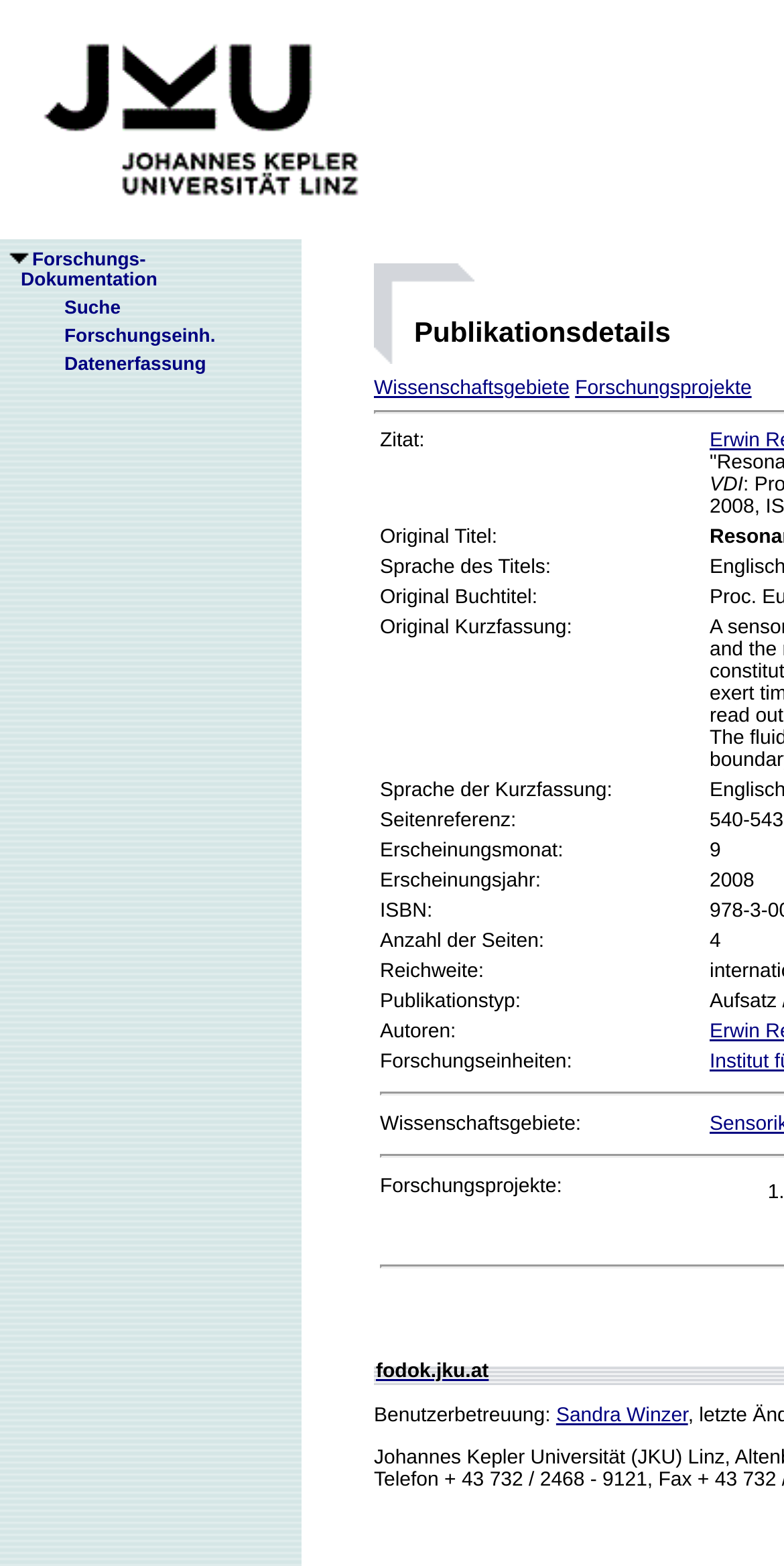What is the title of the publication?
We need a detailed and exhaustive answer to the question. Please elaborate.

I looked at the title of the webpage and found that it is 'Resonant Measurement of Liquid Properties in a Fluidic Sensor Cell', which is likely the title of the publication.